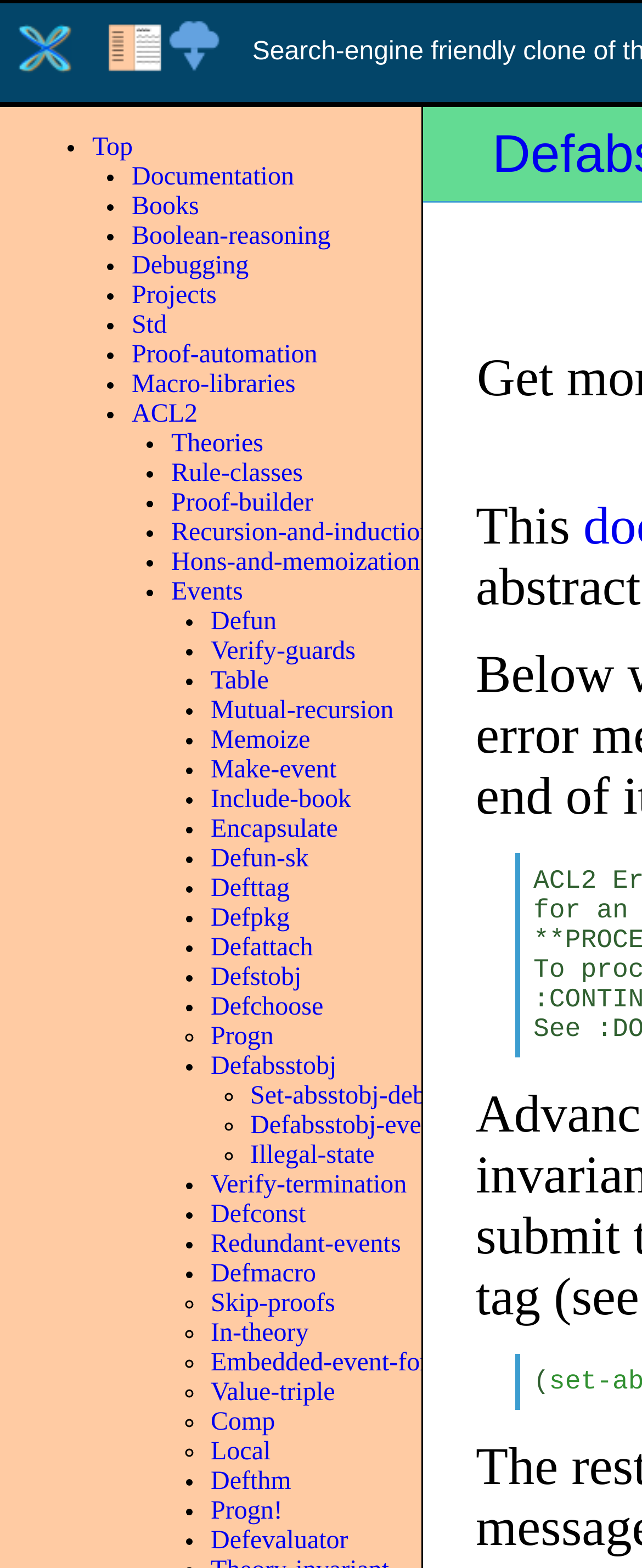Please give a one-word or short phrase response to the following question: 
How many links are in the top section?

3